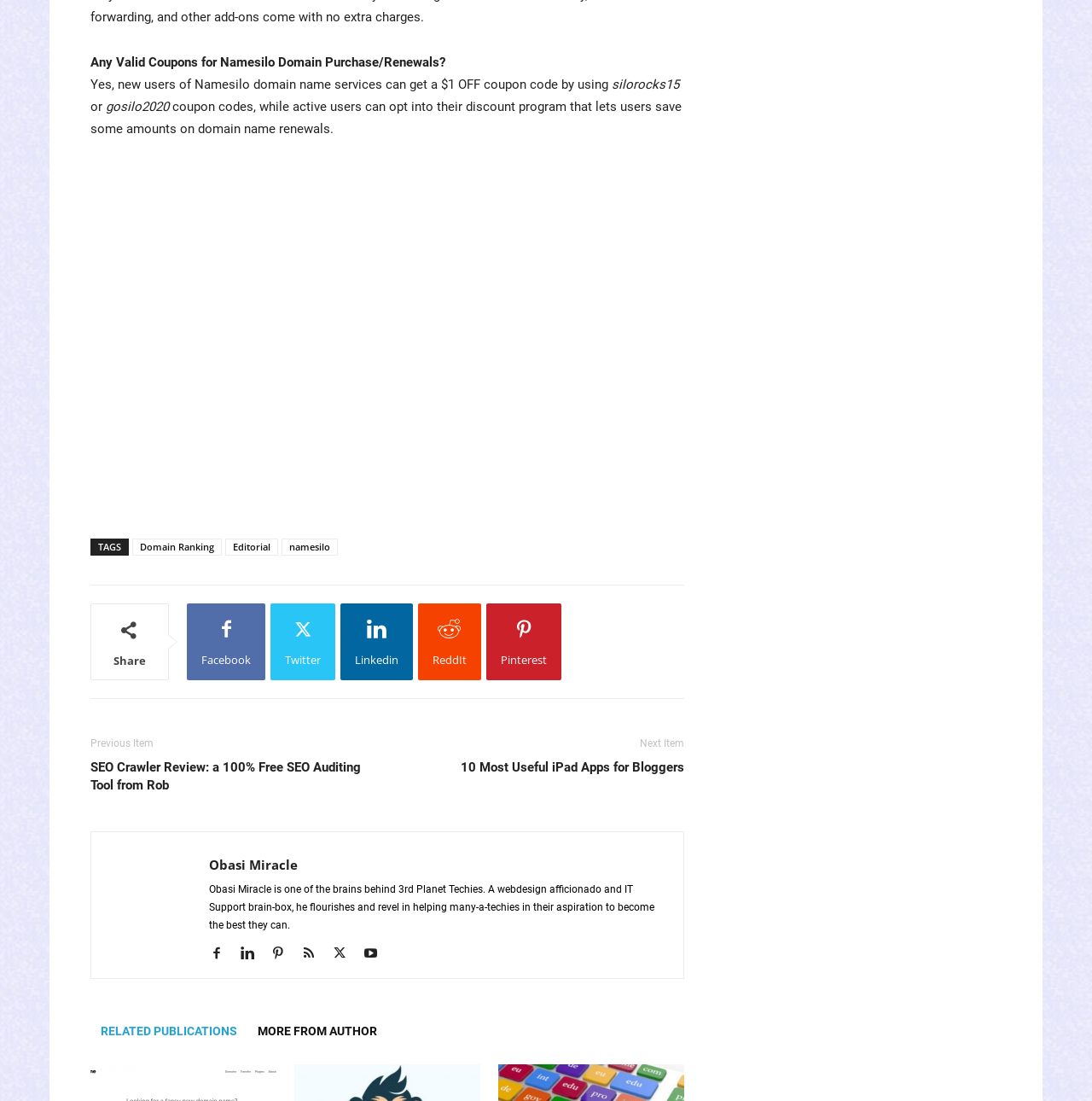Given the description MORE FROM AUTHOR, predict the bounding box coordinates of the UI element. Ensure the coordinates are in the format (top-left x, top-left y, bottom-right x, bottom-right y) and all values are between 0 and 1.

[0.227, 0.638, 0.355, 0.657]